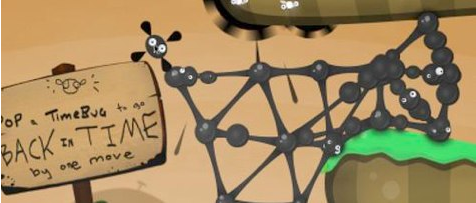What is the style of the environment in the background?
Please provide a detailed answer to the question.

The question asks about the style of the environment in the background, which is described in the caption as 'a vibrant, stylized environment that complements the game’s indie charm, filled with smooth curves and bright colors'. This suggests that the environment in the background is vibrant and stylized, with a unique aesthetic that fits the game's indie charm.